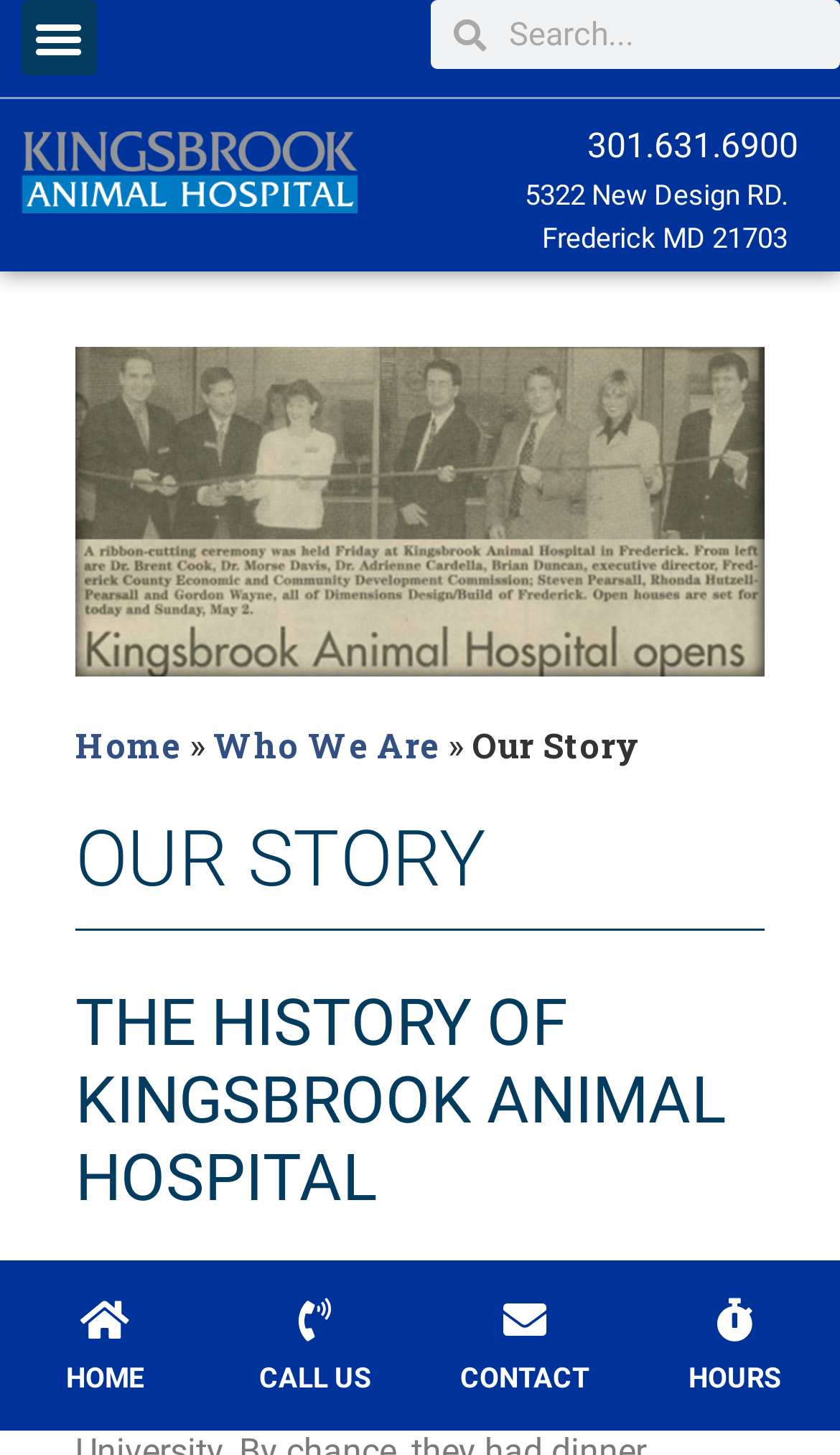Utilize the information from the image to answer the question in detail:
What is the current page of the website?

I determined the current page by looking at the heading elements on the webpage. The heading 'OUR STORY' with bounding box coordinates [0.09, 0.559, 0.91, 0.639] suggests that the current page is 'Our Story'.